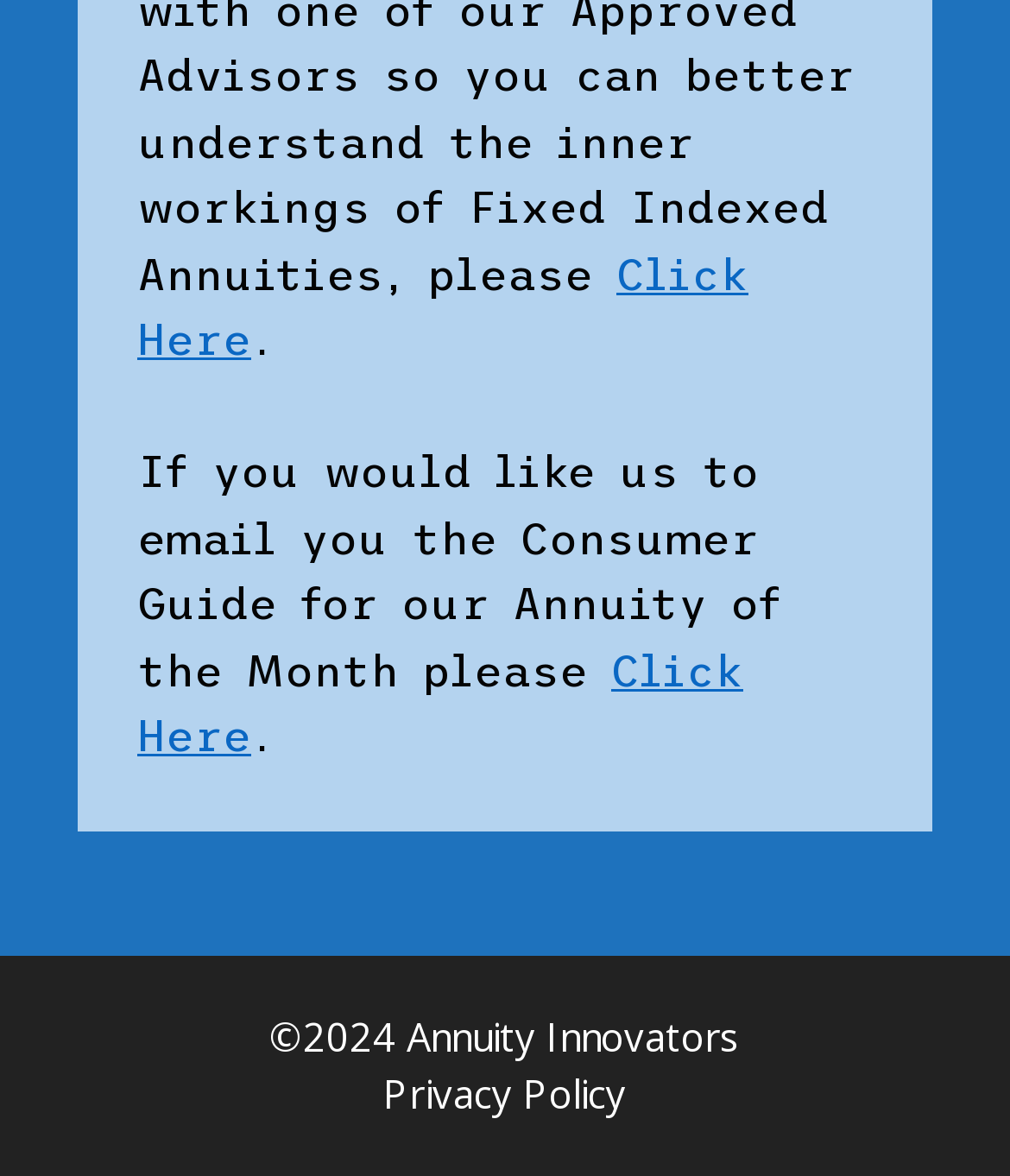Reply to the question below using a single word or brief phrase:
What is the text of the second link?

Click Here